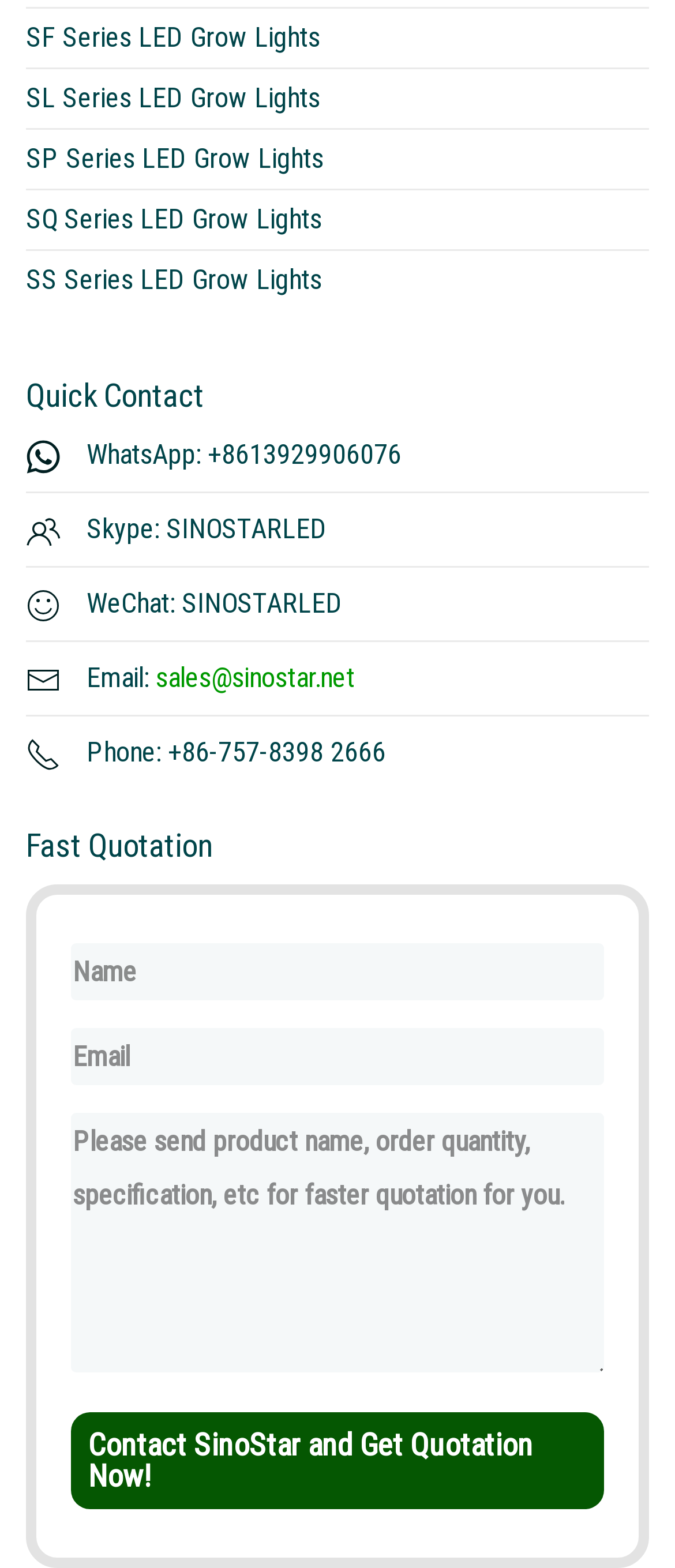Pinpoint the bounding box coordinates for the area that should be clicked to perform the following instruction: "Enter your message in the first textbox".

[0.105, 0.602, 0.895, 0.638]